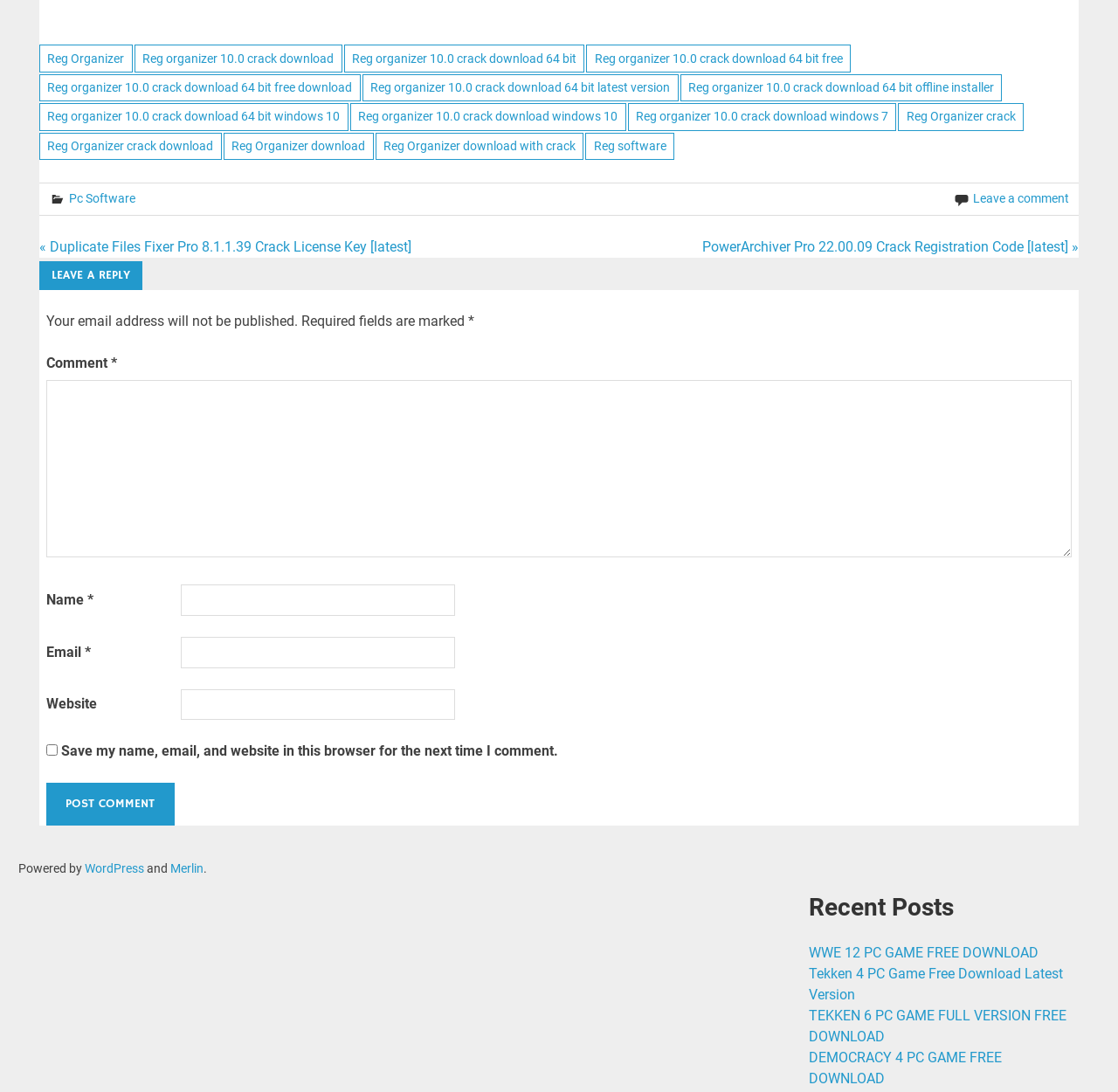What is the purpose of the 'Leave a reply' section?
Make sure to answer the question with a detailed and comprehensive explanation.

The 'Leave a reply' section appears to be a comment form where users can enter their name, email, website, and comment to leave a reply on the post.